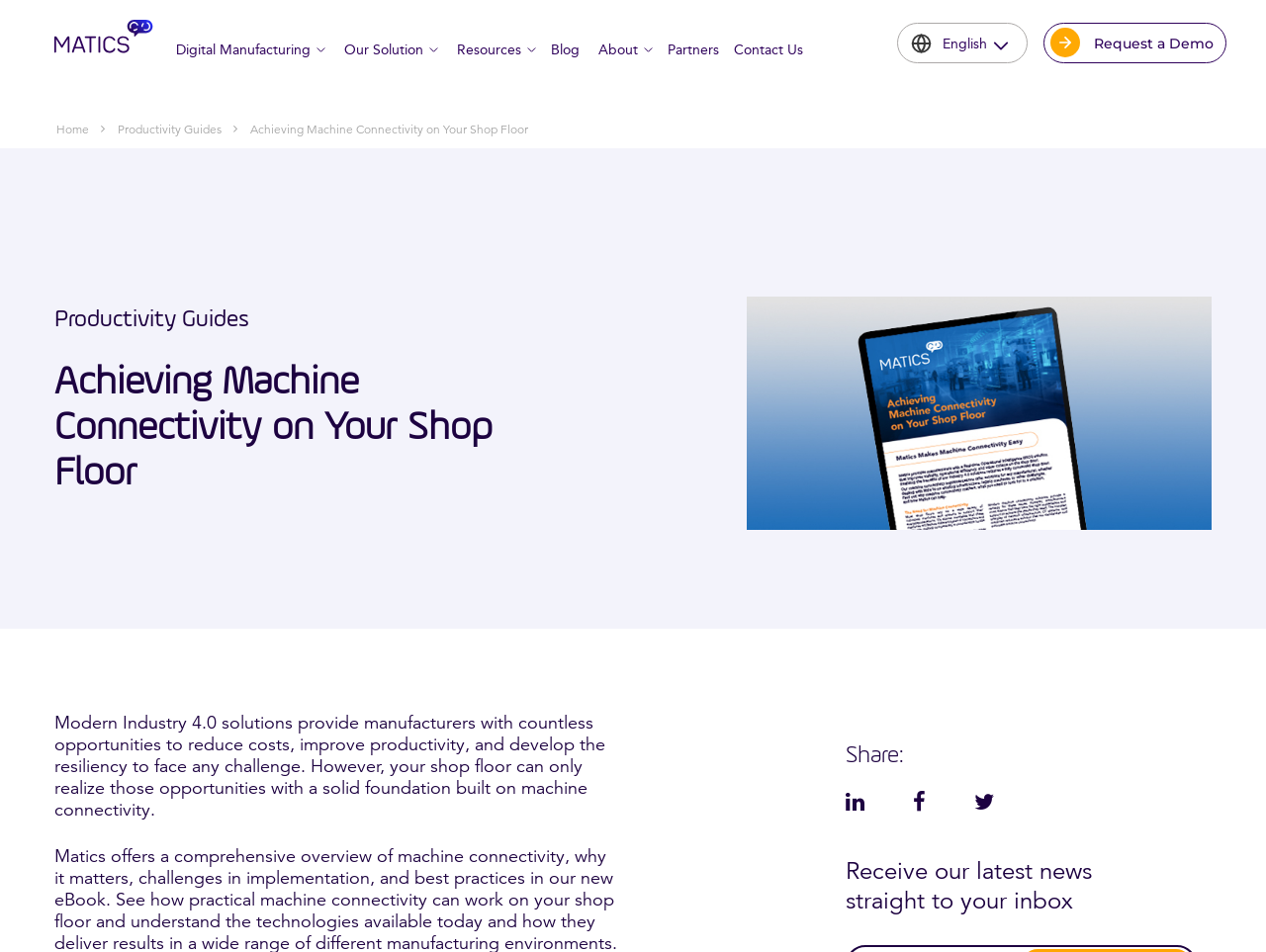Can you find the bounding box coordinates for the element to click on to achieve the instruction: "Go to Digital Manufacturing"?

[0.131, 0.024, 0.257, 0.08]